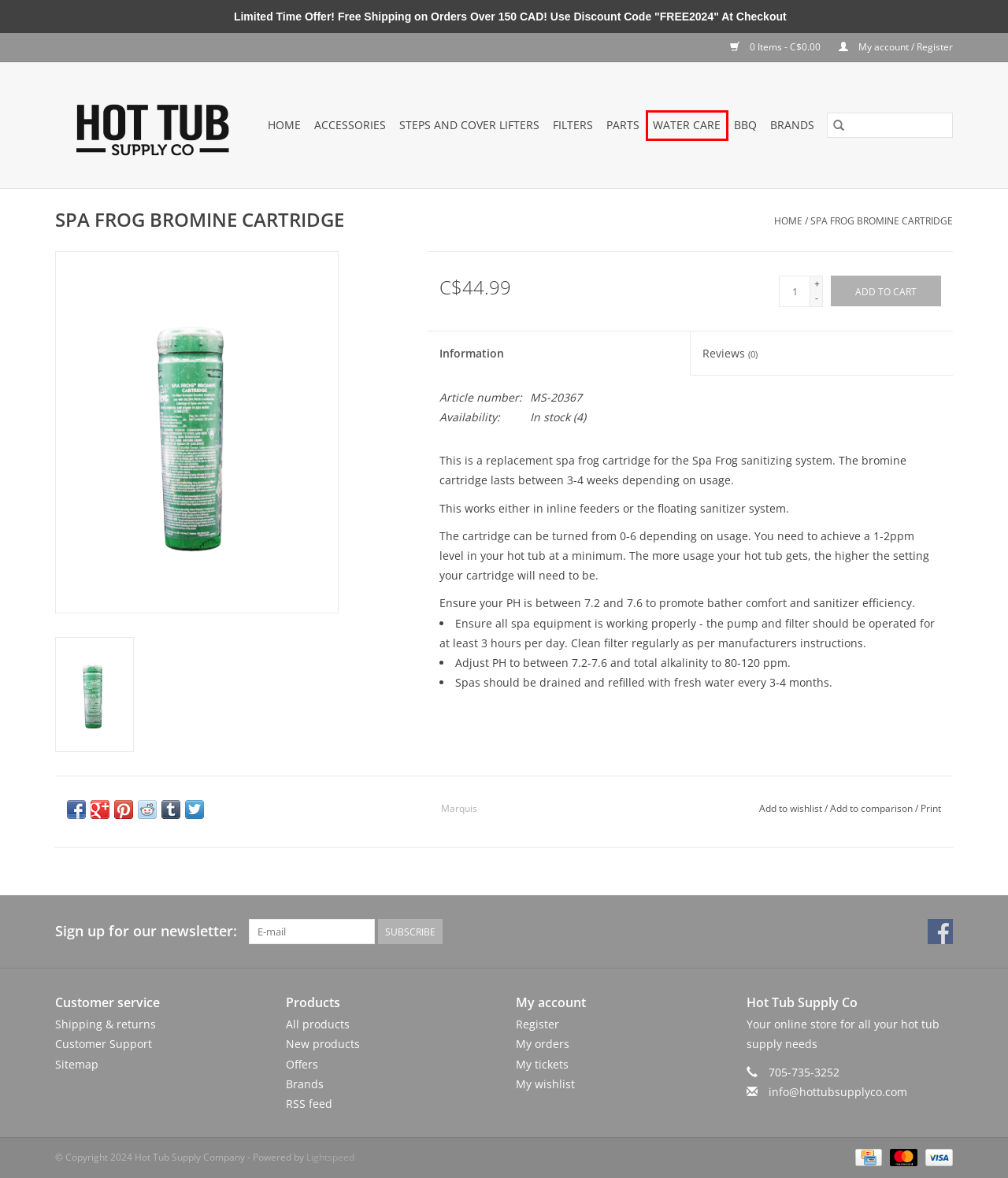You have a screenshot of a webpage with a red rectangle bounding box around a UI element. Choose the best description that matches the new page after clicking the element within the bounding box. The candidate descriptions are:
A. Hot Tub Parts - Hot Tub Supply Company
B. Customer Support - Hot Tub Supply Company
C. My cart - Hot Tub Supply Company
D. Offers - Hot Tub Supply Company
E. Shipping & returns - Hot Tub Supply Company
F. Hot Tub Water Care - Hot Tub Supply Company
G. Hot Tub Supply Company - Hot Tub Supply Company
H. Sitemap - Hot Tub Supply Company

F